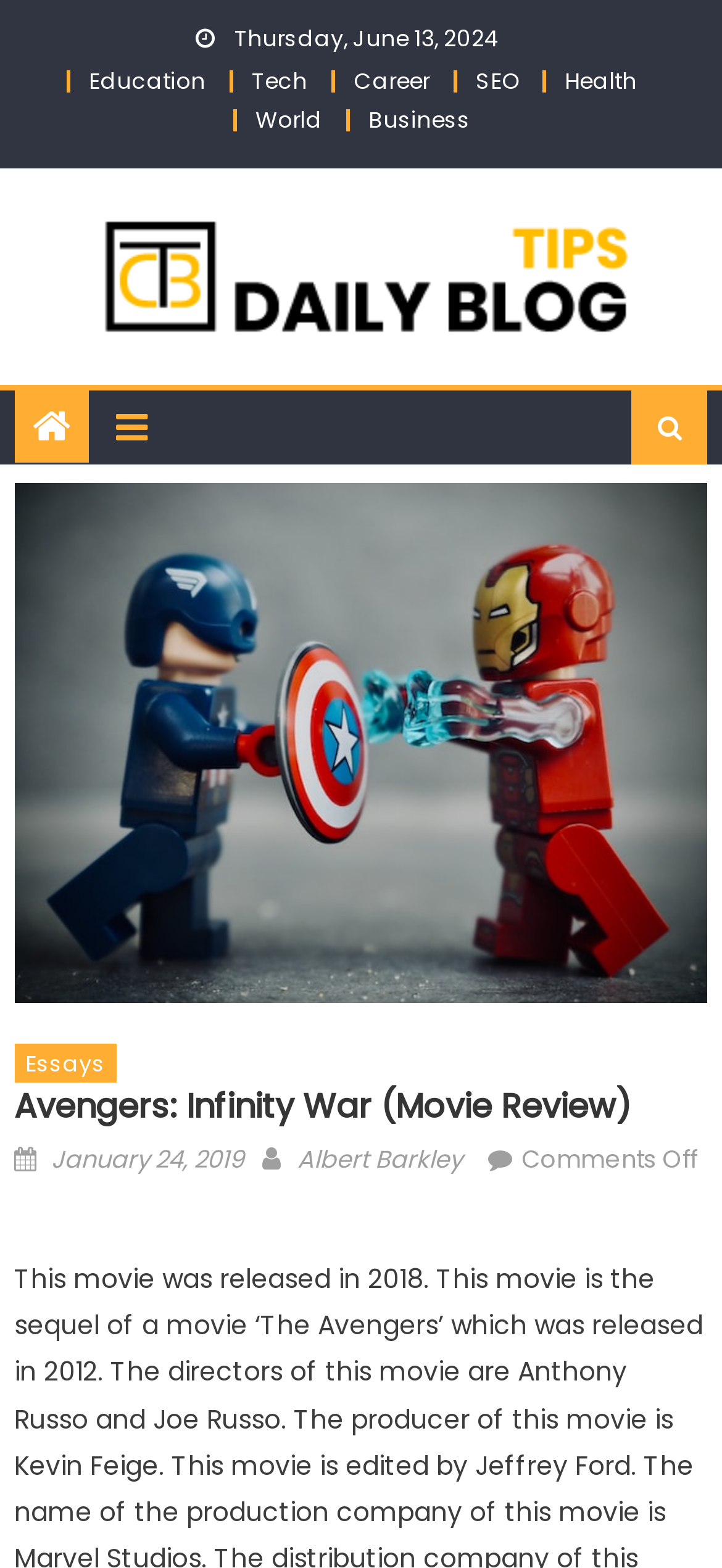Extract the main headline from the webpage and generate its text.

Avengers: Infinity War (Movie Review)